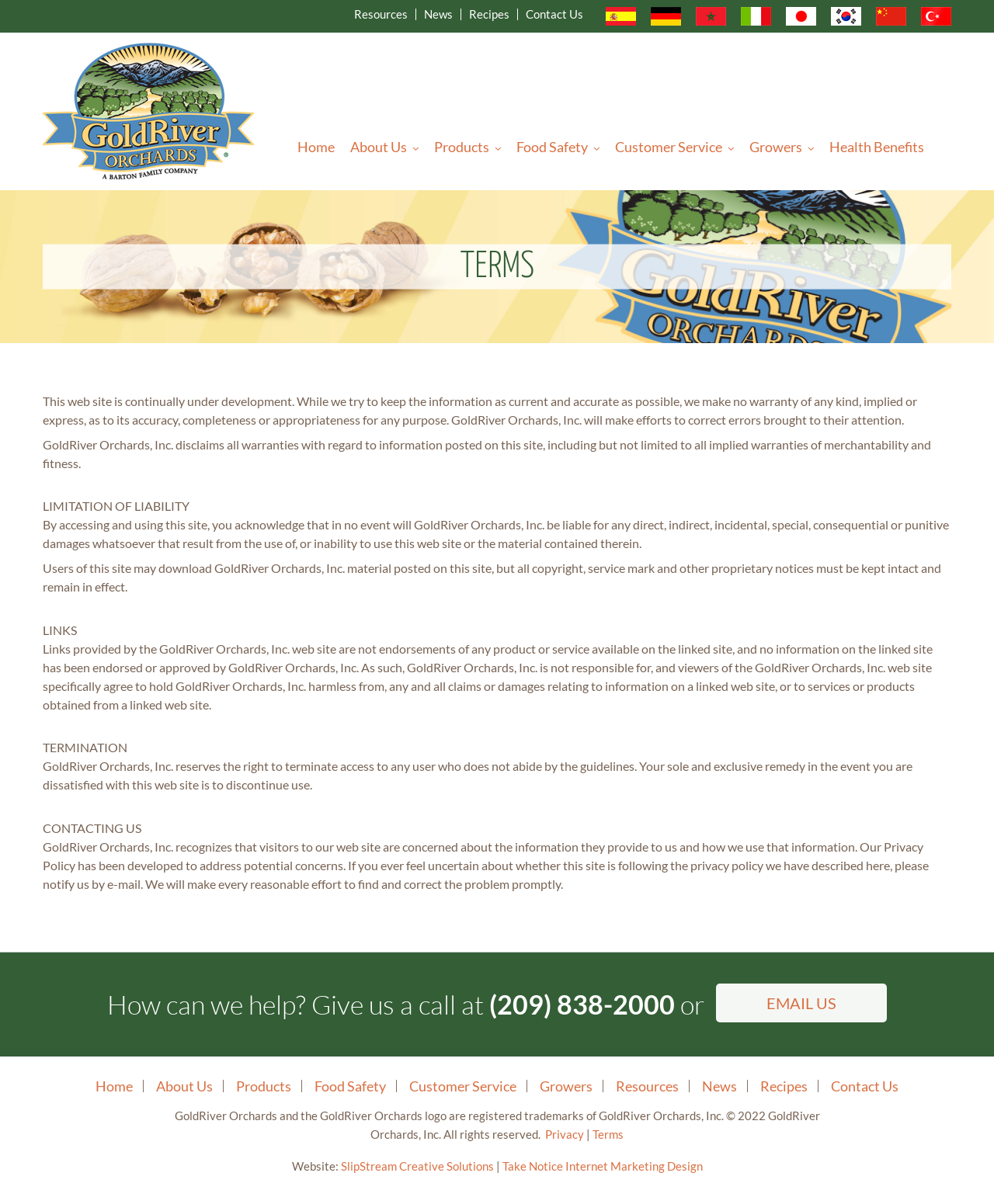Please predict the bounding box coordinates of the element's region where a click is necessary to complete the following instruction: "View Resources". The coordinates should be represented by four float numbers between 0 and 1, i.e., [left, top, right, bottom].

[0.348, 0.007, 0.419, 0.017]